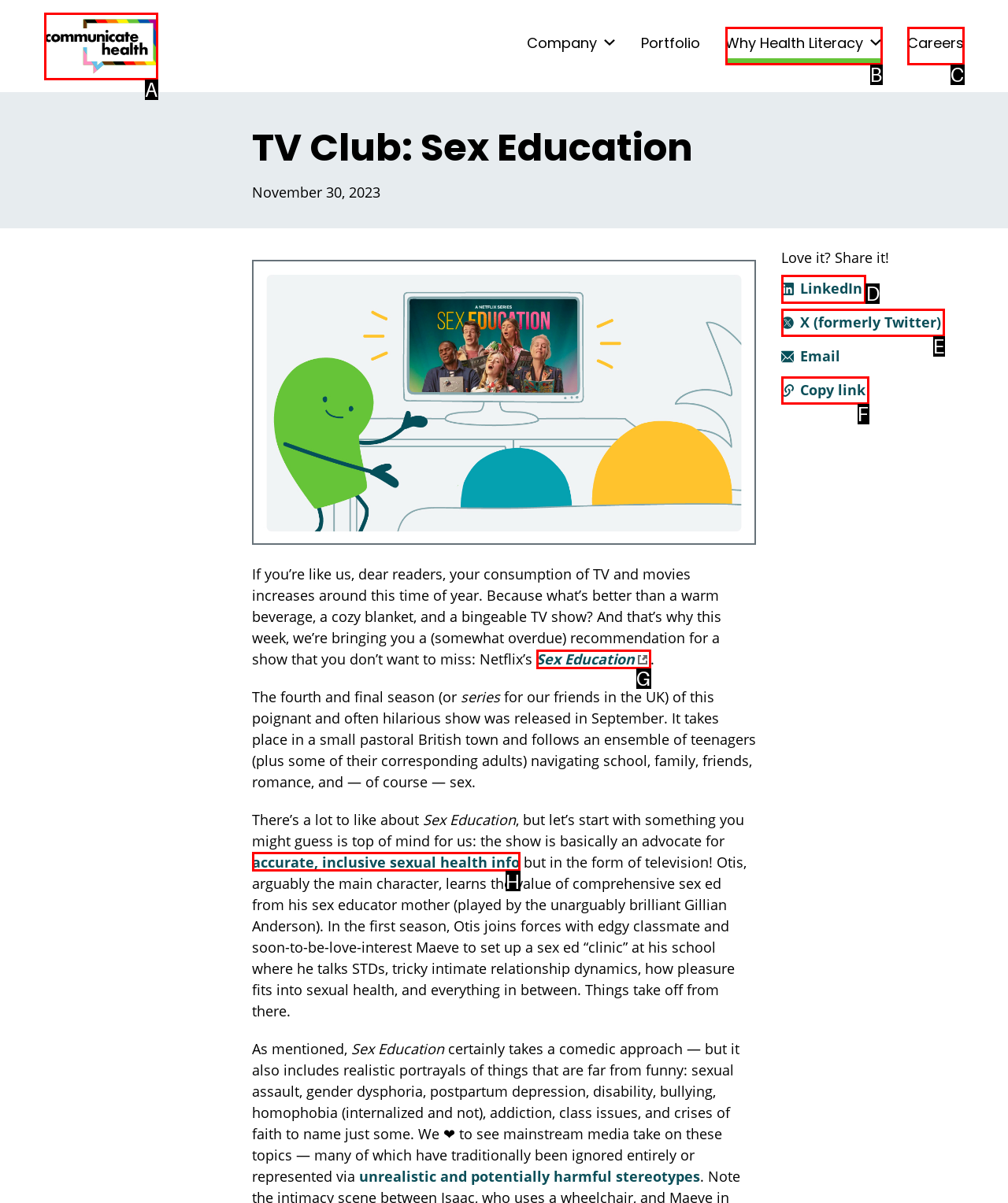Identify the letter of the UI element needed to carry out the task: Share on LinkedIn
Reply with the letter of the chosen option.

D